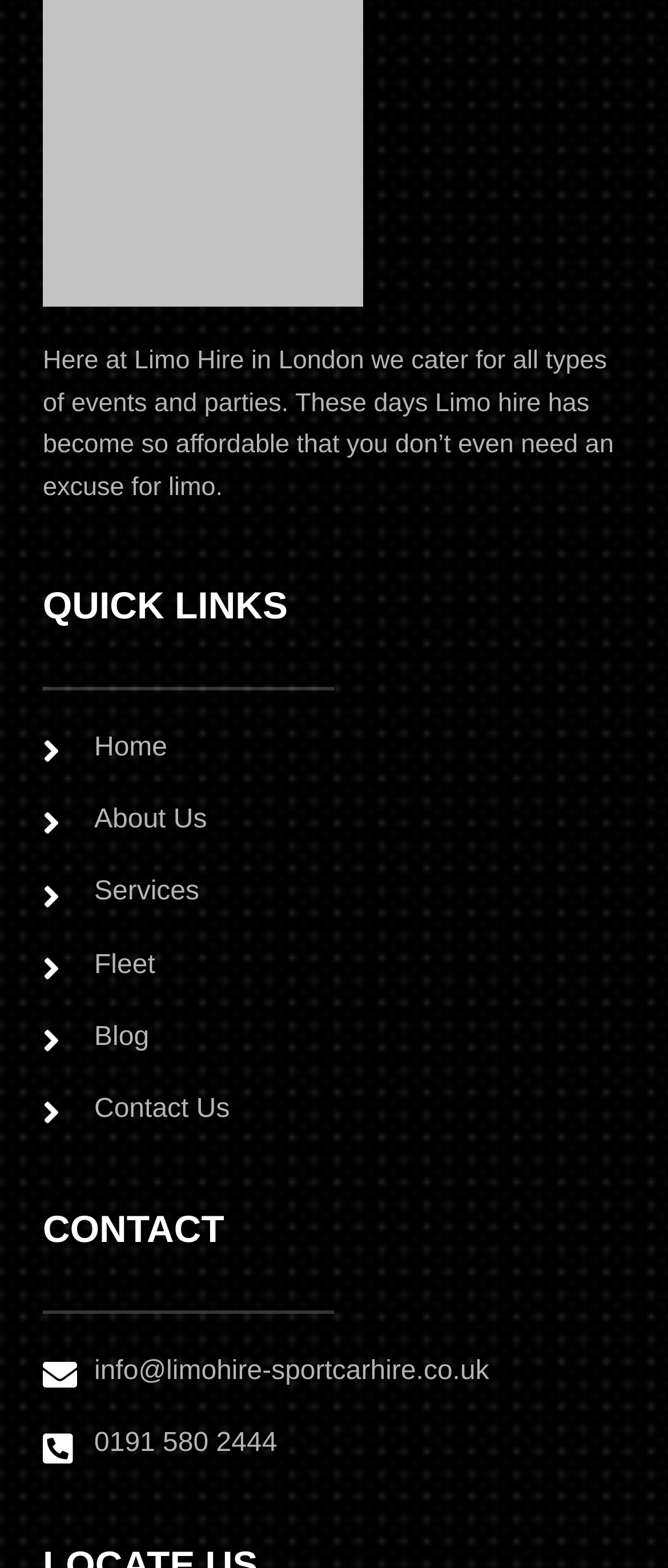How many quick links are available on this page?
Please provide a single word or phrase answer based on the image.

6